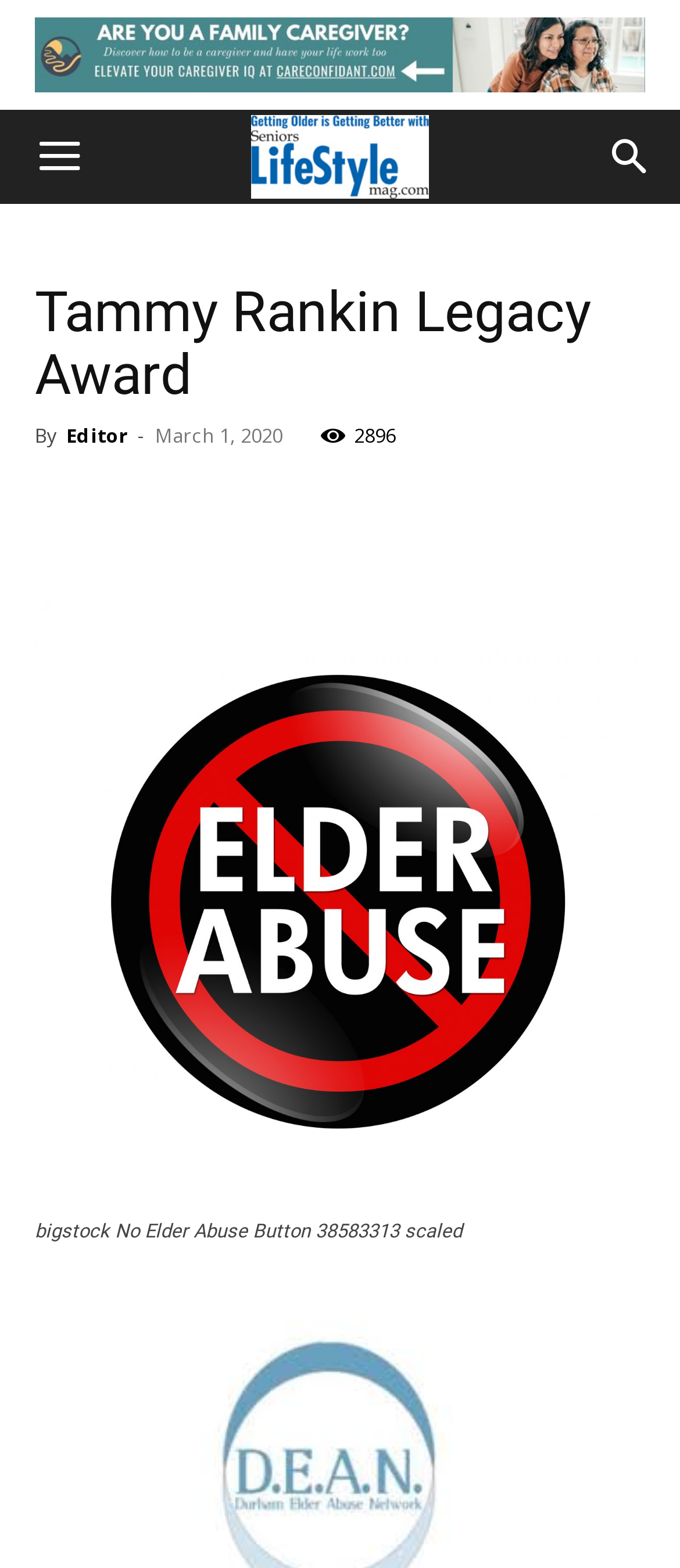Use one word or a short phrase to answer the question provided: 
What is the date of the featured article?

March 1, 2020